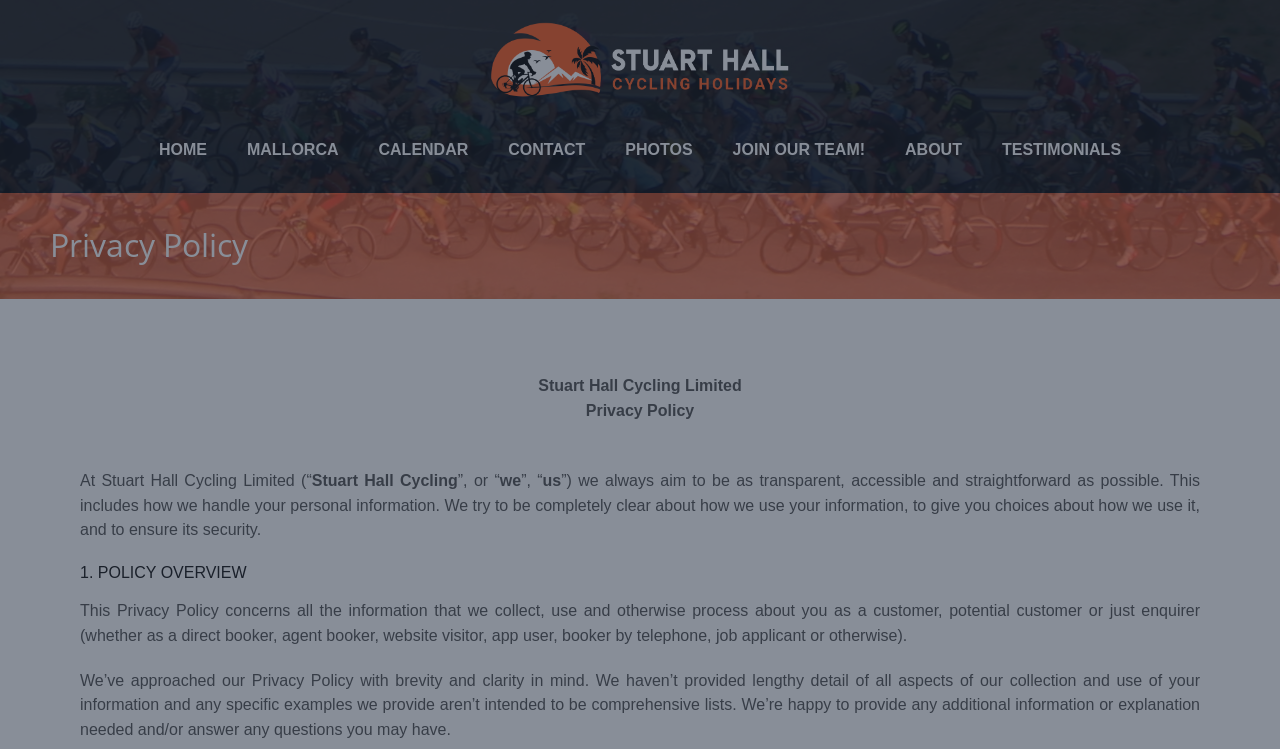Please locate the bounding box coordinates for the element that should be clicked to achieve the following instruction: "Click JOIN OUR TEAM!". Ensure the coordinates are given as four float numbers between 0 and 1, i.e., [left, top, right, bottom].

[0.561, 0.184, 0.688, 0.216]